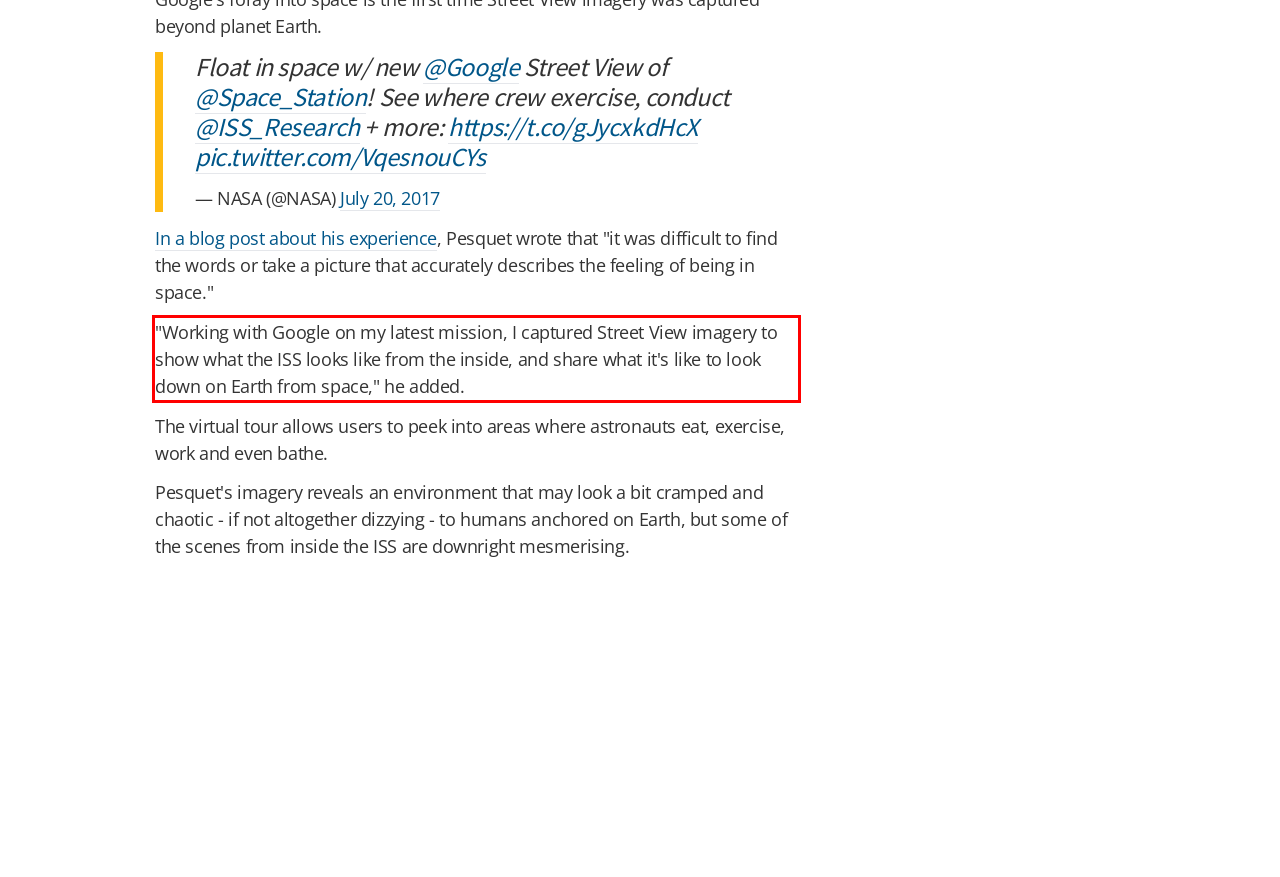Please identify the text within the red rectangular bounding box in the provided webpage screenshot.

"Working with Google on my latest mission, I captured Street View imagery to show what the ISS looks like from the inside, and share what it's like to look down on Earth from space," he added.